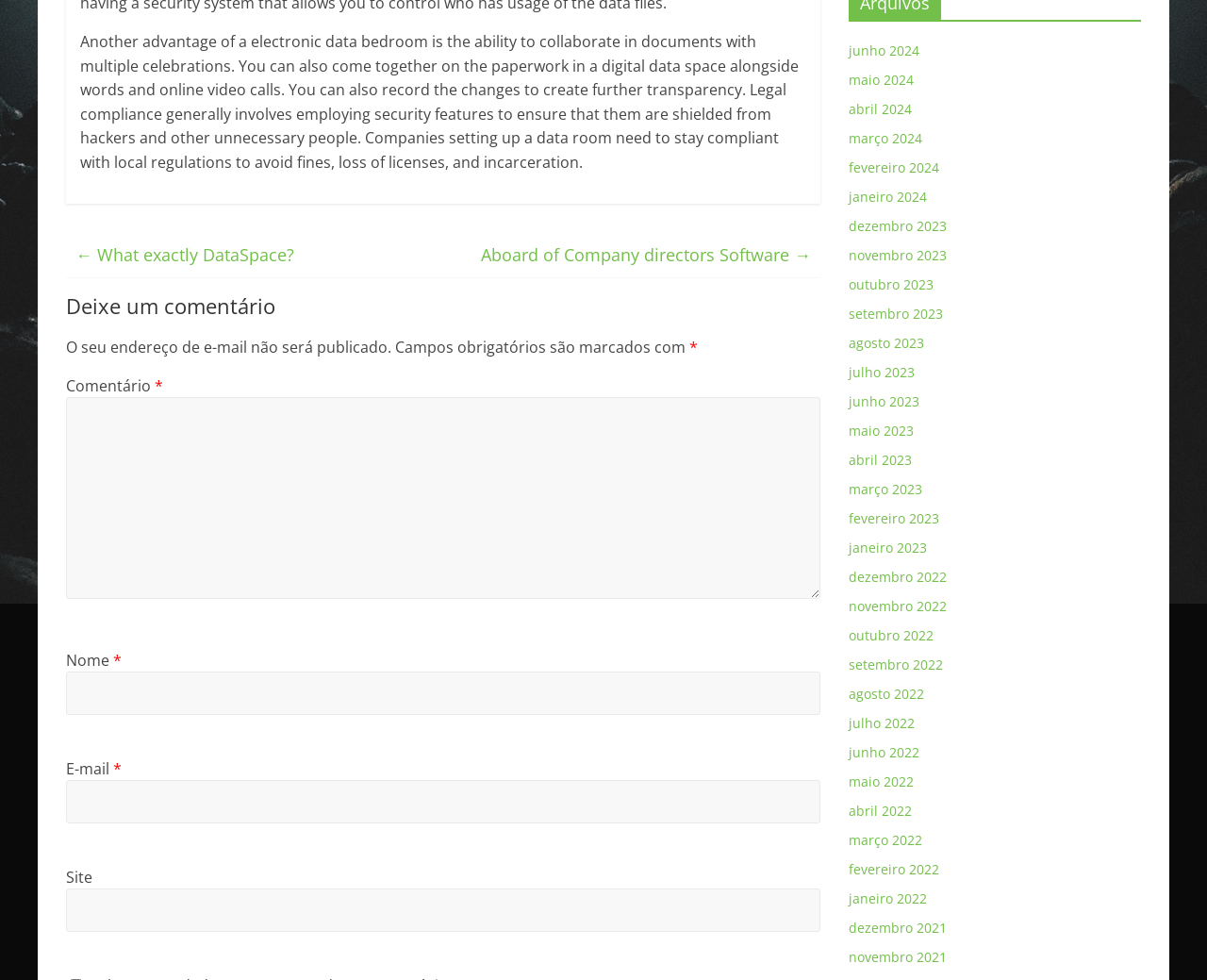Calculate the bounding box coordinates of the UI element given the description: "parent_node: Site name="url"".

[0.055, 0.906, 0.68, 0.951]